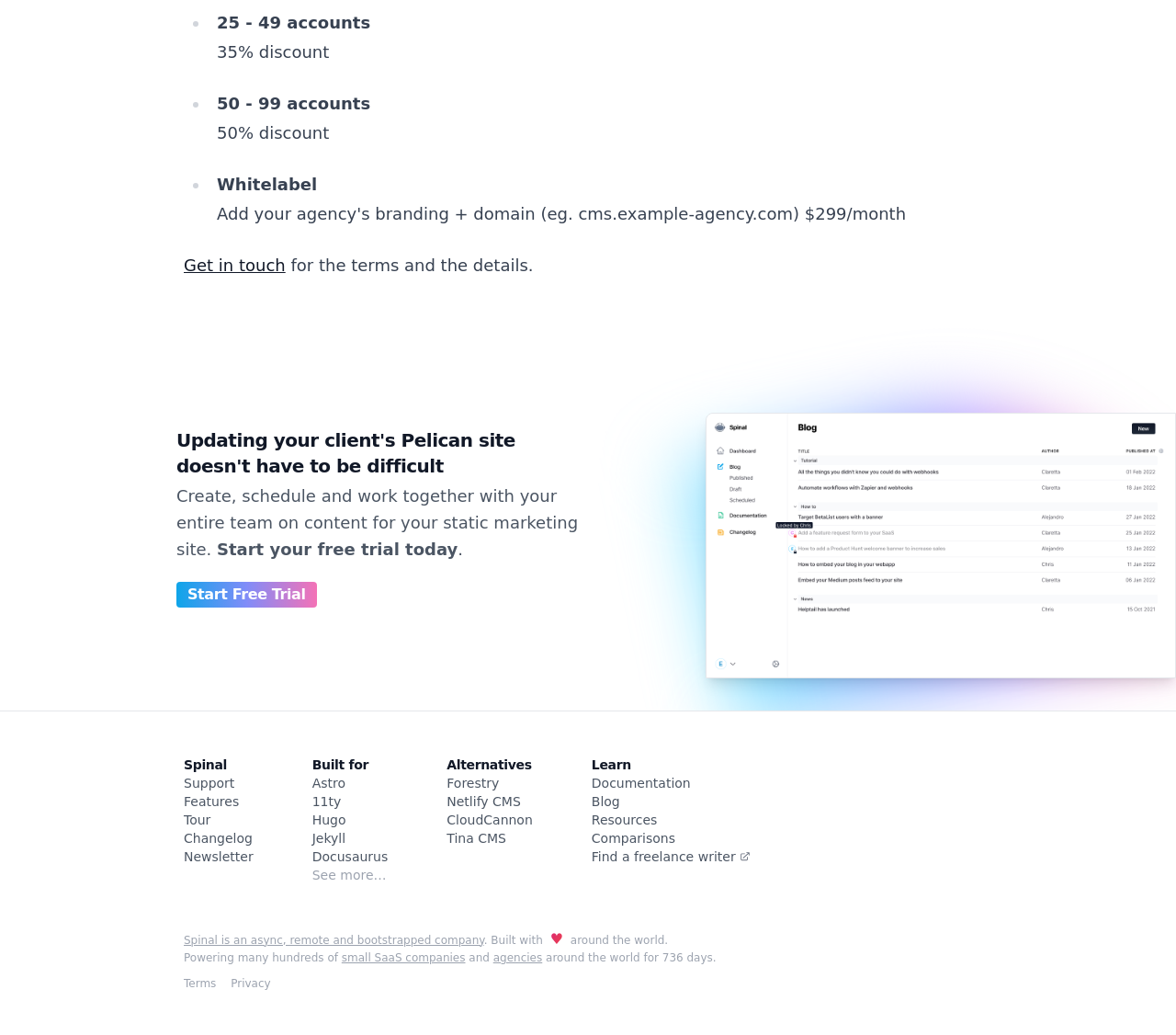Find the bounding box of the UI element described as follows: "Jekyll".

[0.265, 0.803, 0.294, 0.817]